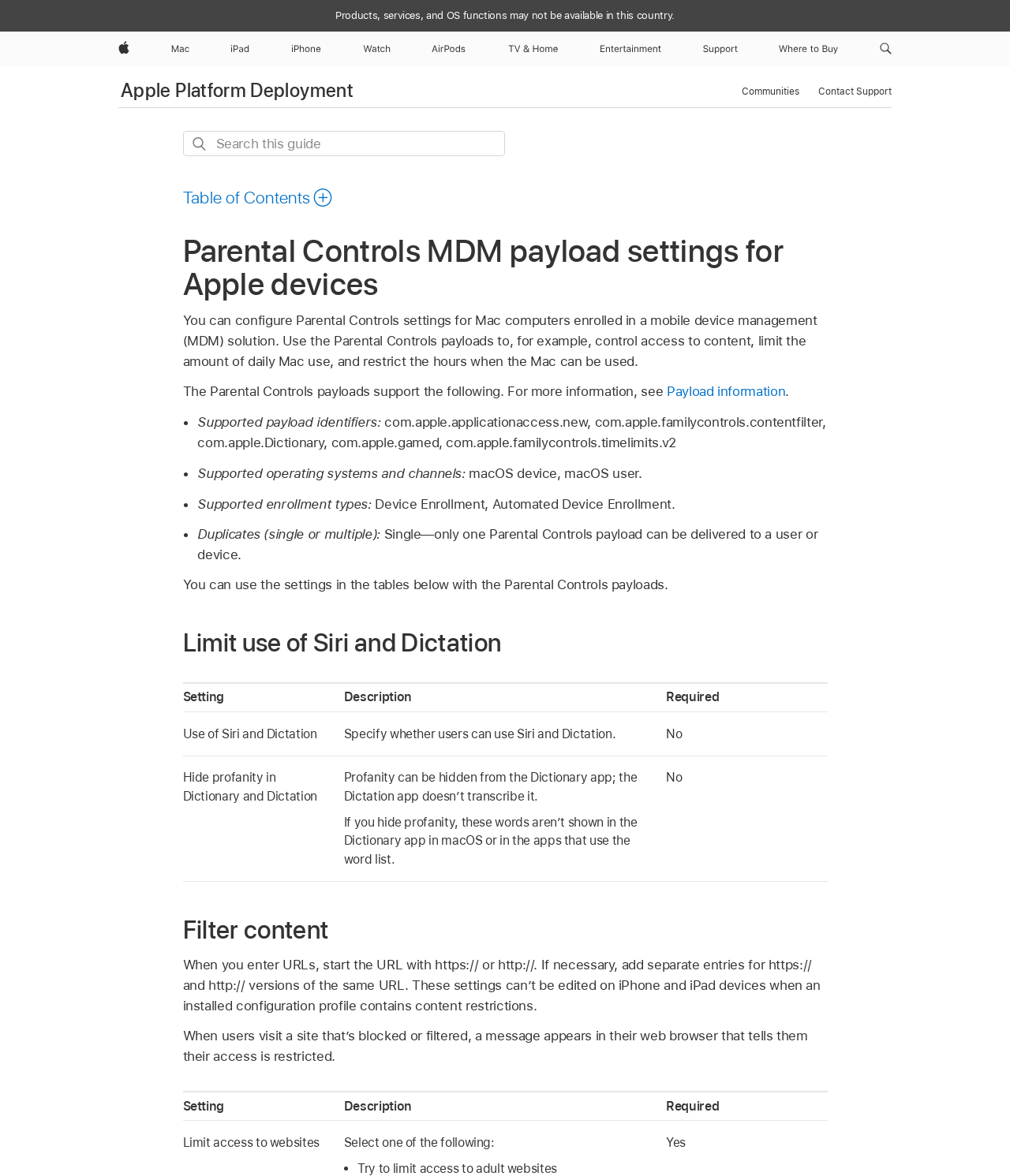Identify the bounding box for the described UI element. Provide the coordinates in (top-left x, top-left y, bottom-right x, bottom-right y) format with values ranging from 0 to 1: aria-label="TV and Home menu"

[0.548, 0.027, 0.565, 0.056]